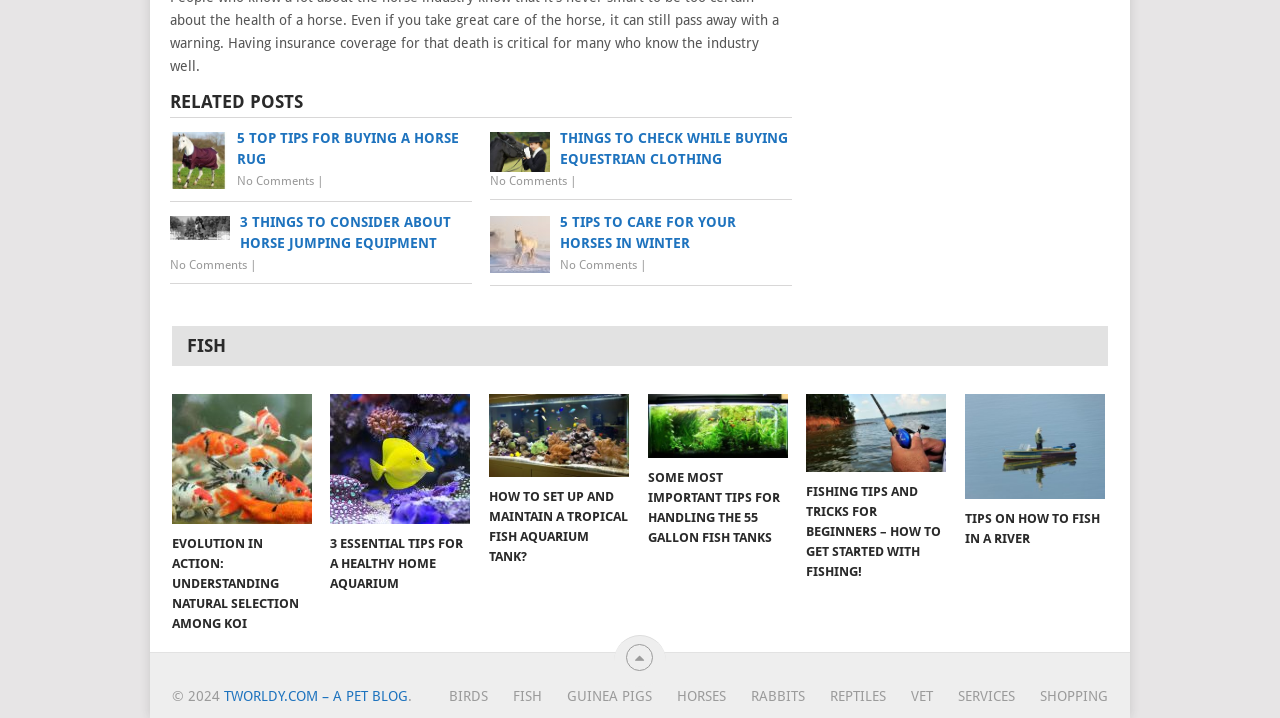Please find the bounding box coordinates for the clickable element needed to perform this instruction: "Click on '5 TOP TIPS FOR BUYING A HORSE RUG'".

[0.133, 0.178, 0.369, 0.237]